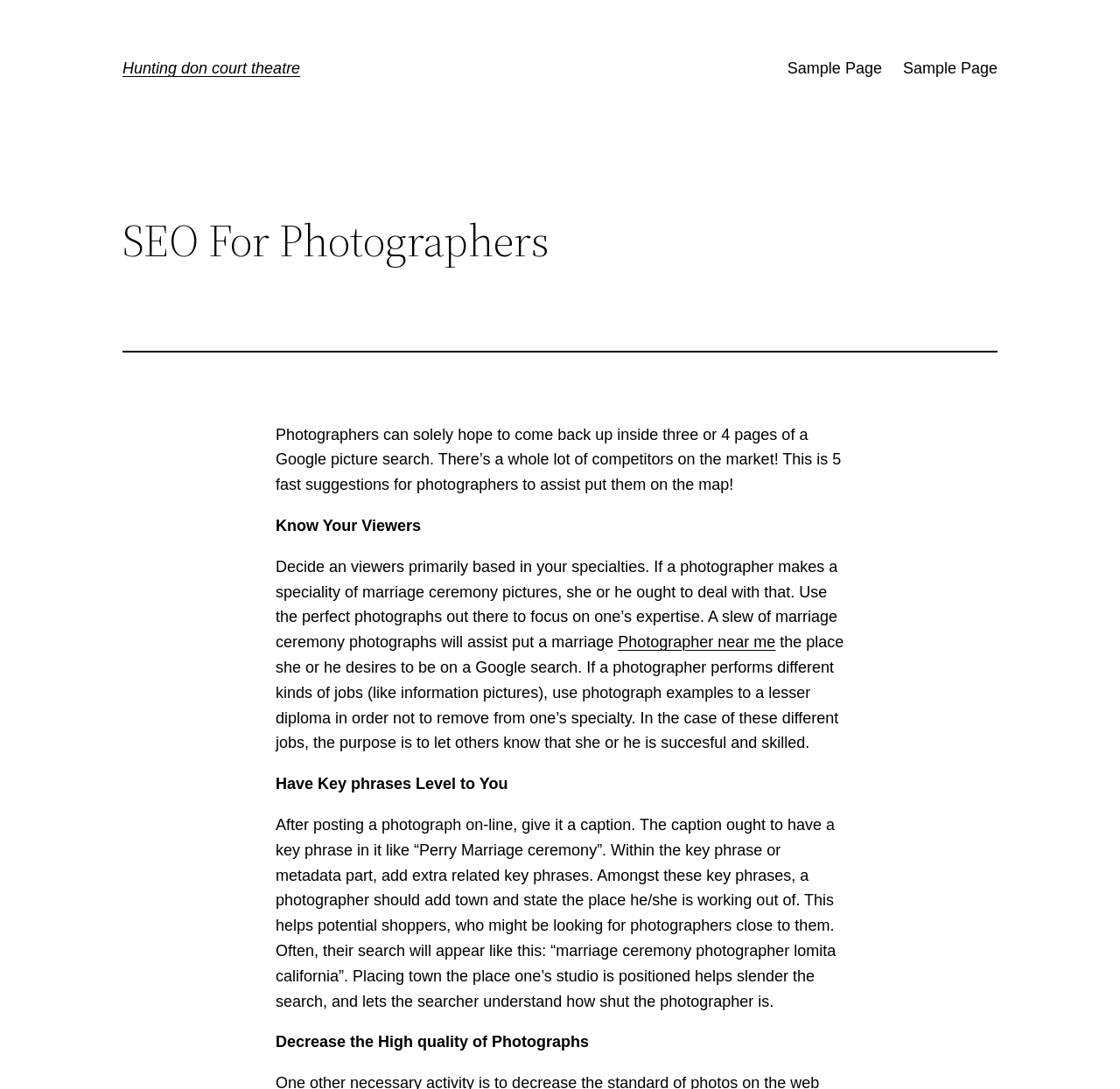Respond with a single word or phrase to the following question: What is the purpose of adding keywords to a photo caption?

To help potential clients find the photographer